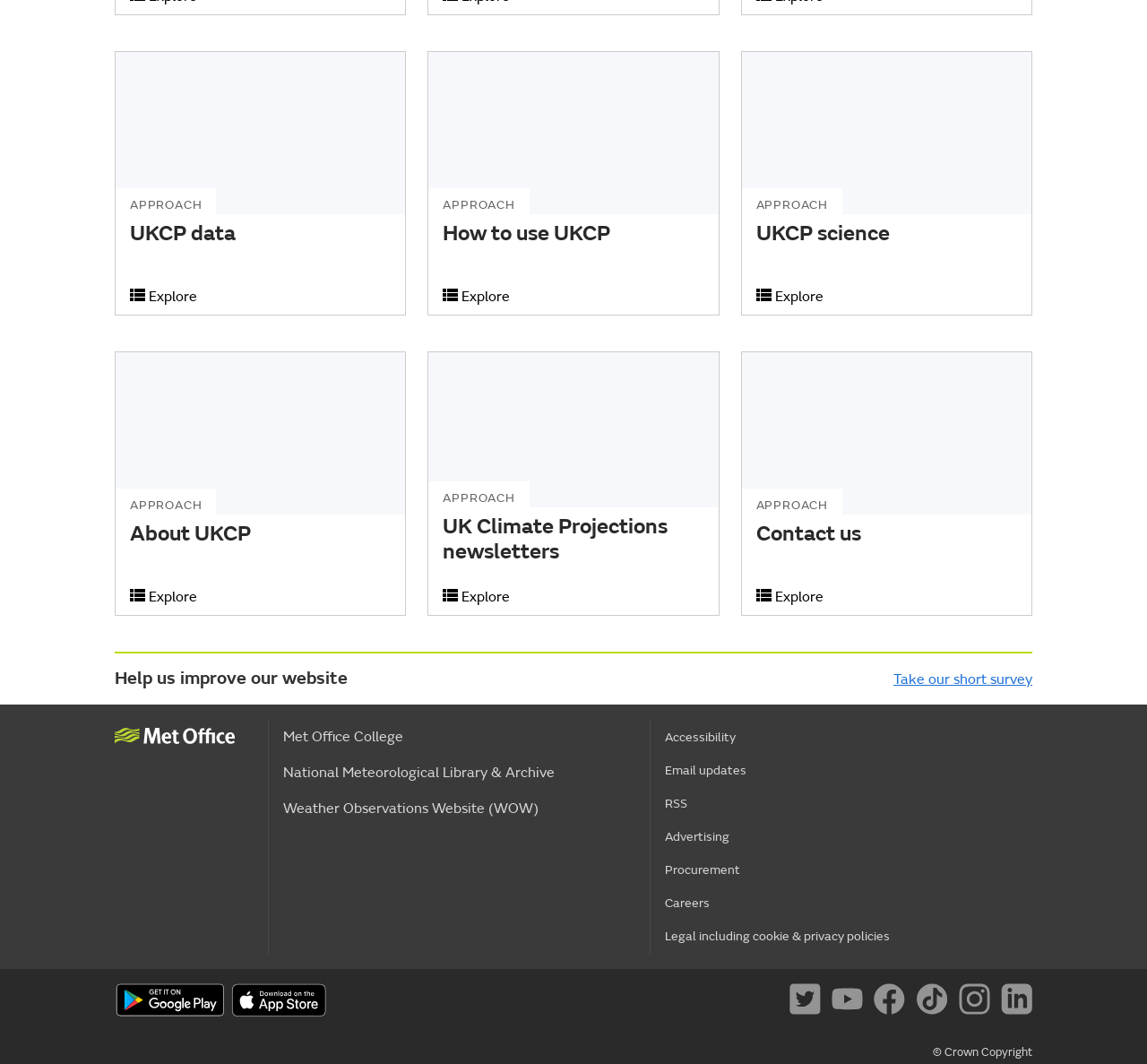Please use the details from the image to answer the following question comprehensively:
What is the name of the service that provides climate projections?

This question can be answered by looking at the links 'APPROACH UKCP data Explore', 'APPROACH UKCP science Explore', and 'APPROACH About UKCP Explore' which all have 'UKCP' in their text.